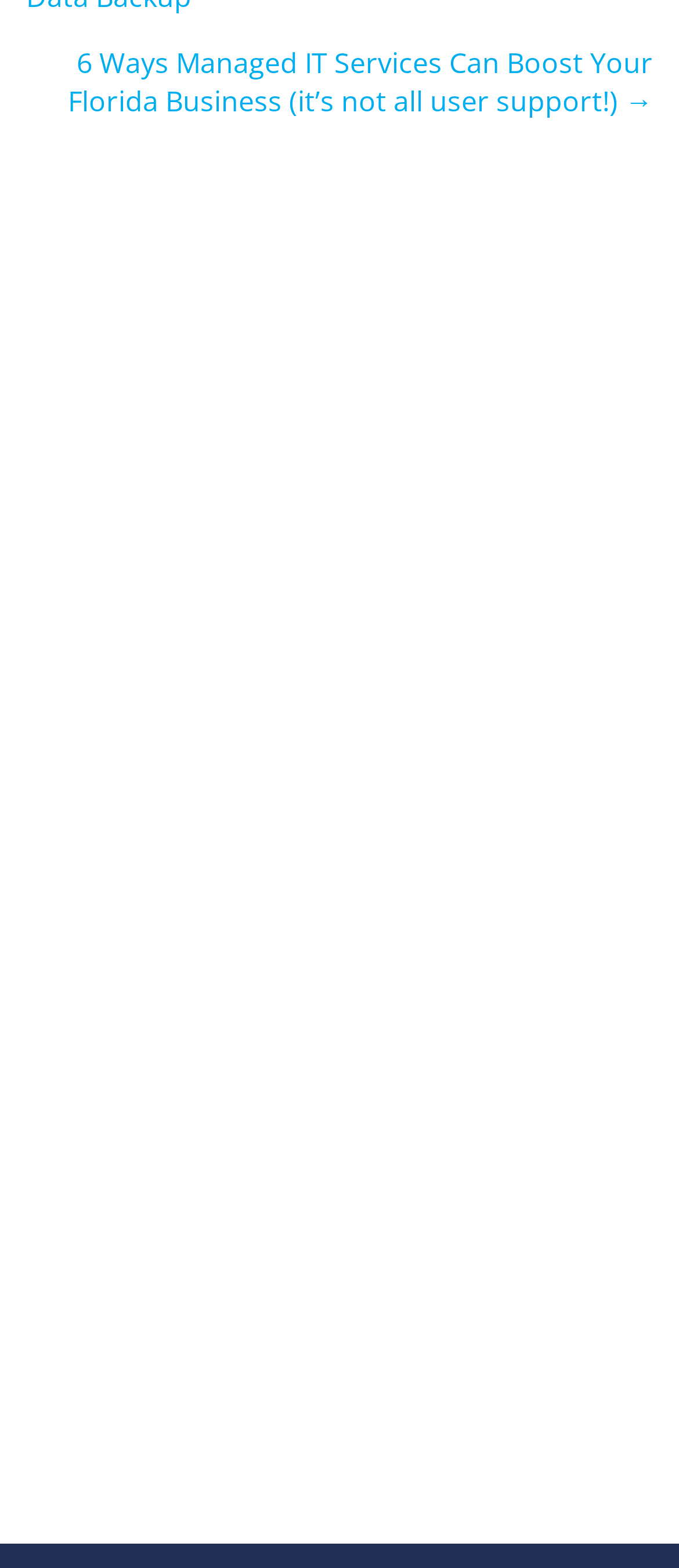What is the main topic of the webpage?
Using the visual information, answer the question in a single word or phrase.

IT services and cybersecurity